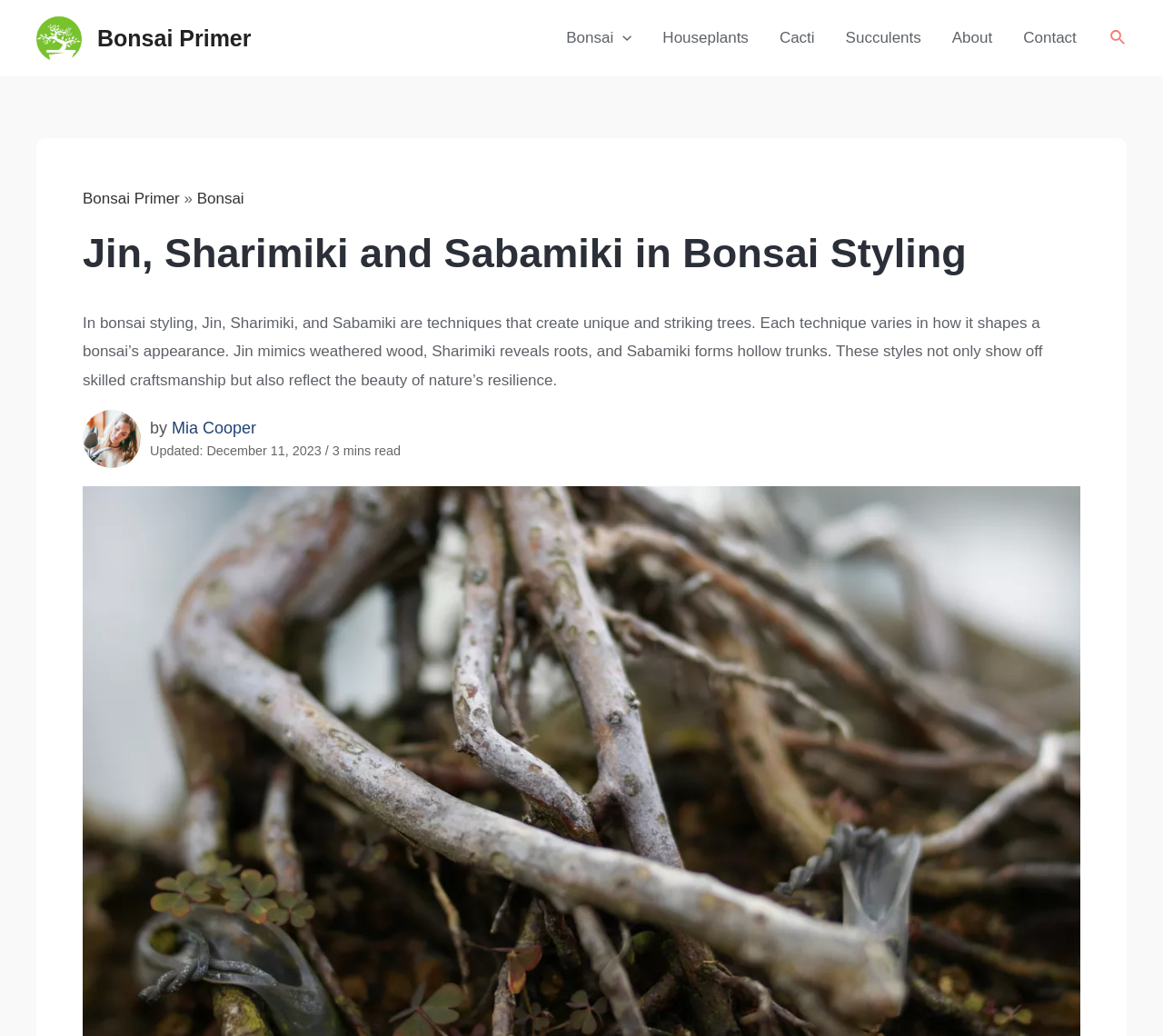Pinpoint the bounding box coordinates of the element that must be clicked to accomplish the following instruction: "Toggle the menu". The coordinates should be in the format of four float numbers between 0 and 1, i.e., [left, top, right, bottom].

[0.527, 0.002, 0.543, 0.072]